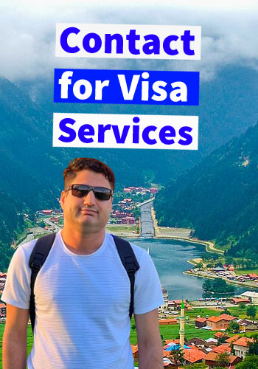What service is the person offering?
Using the screenshot, give a one-word or short phrase answer.

Visa services